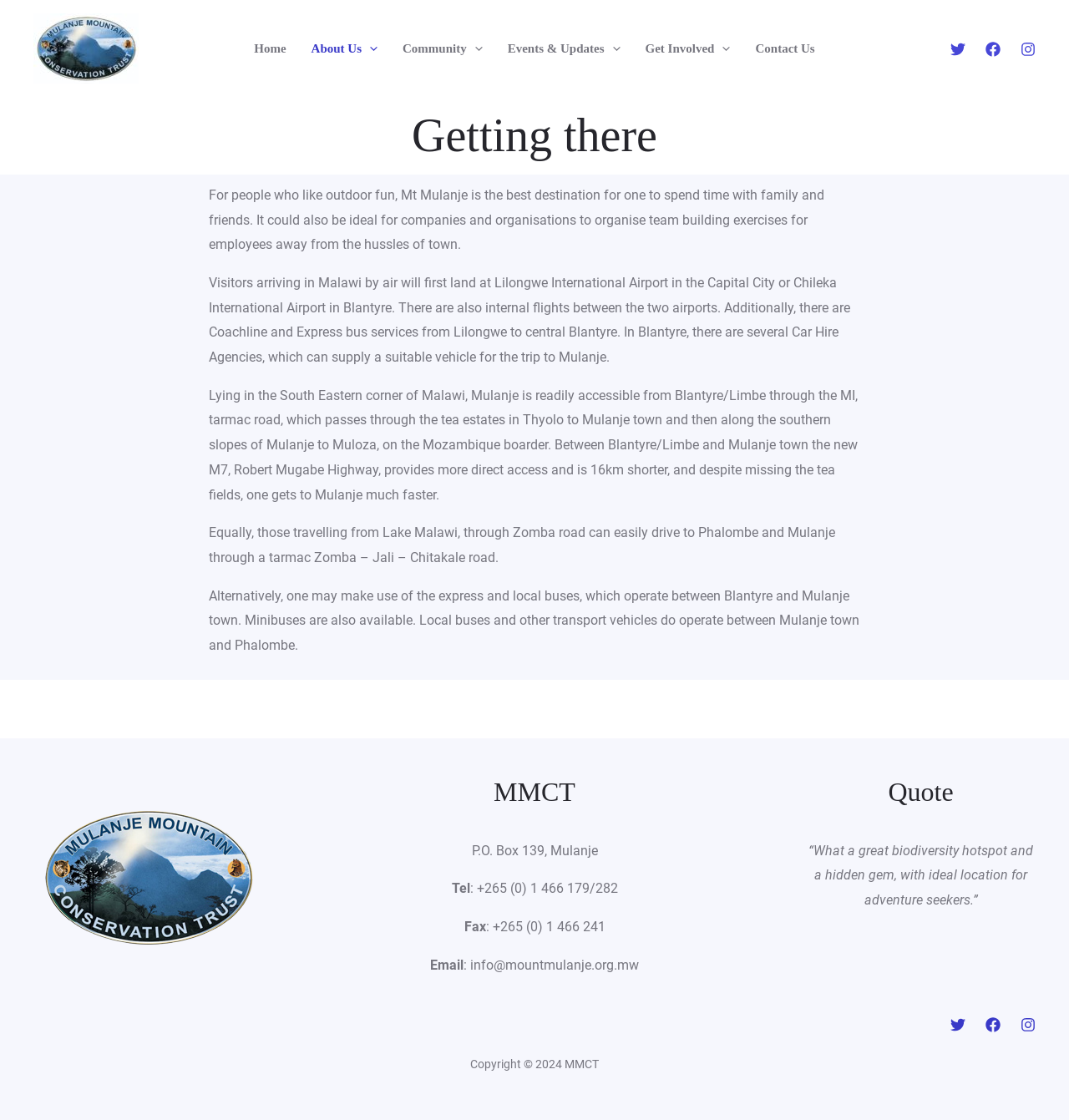Provide a brief response in the form of a single word or phrase:
What is the contact email of MMCT?

info@mountmulanje.org.mw